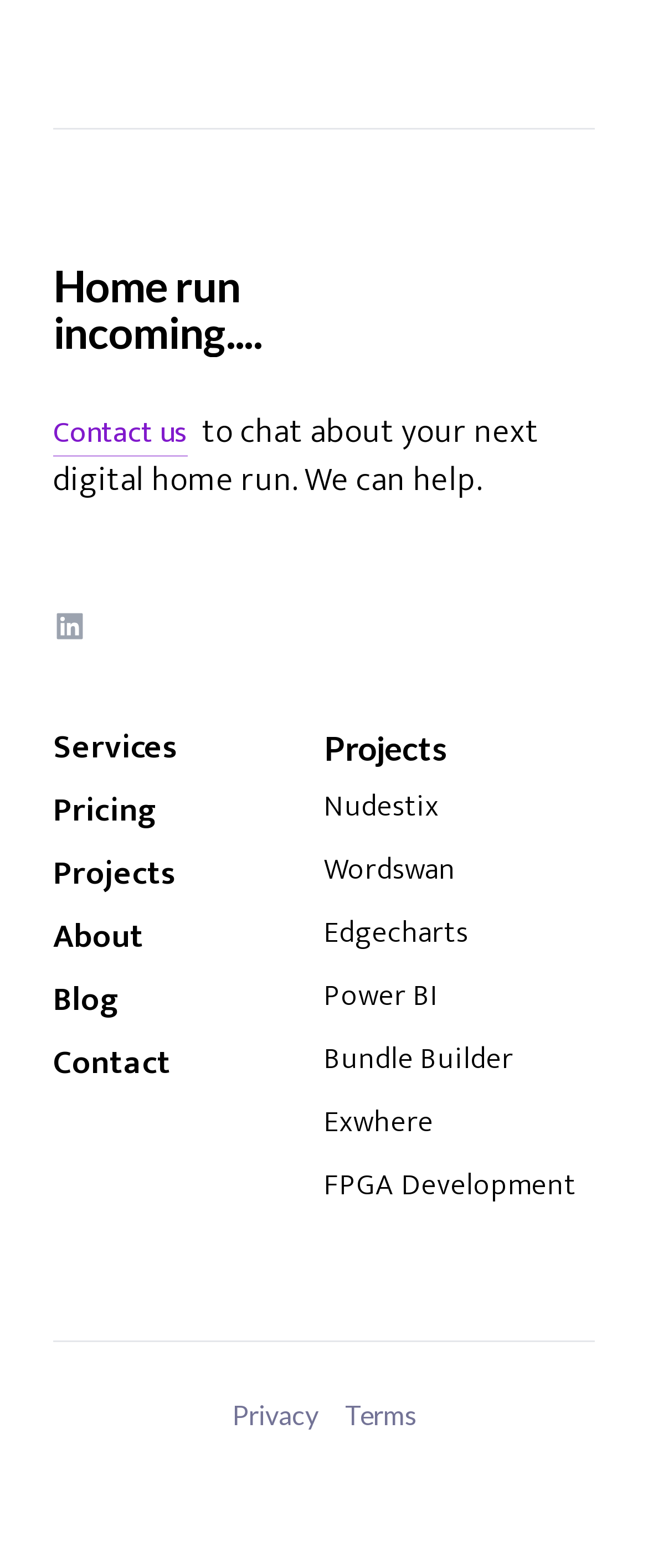Find the bounding box coordinates for the area that should be clicked to accomplish the instruction: "Explore Services".

[0.082, 0.458, 0.275, 0.494]